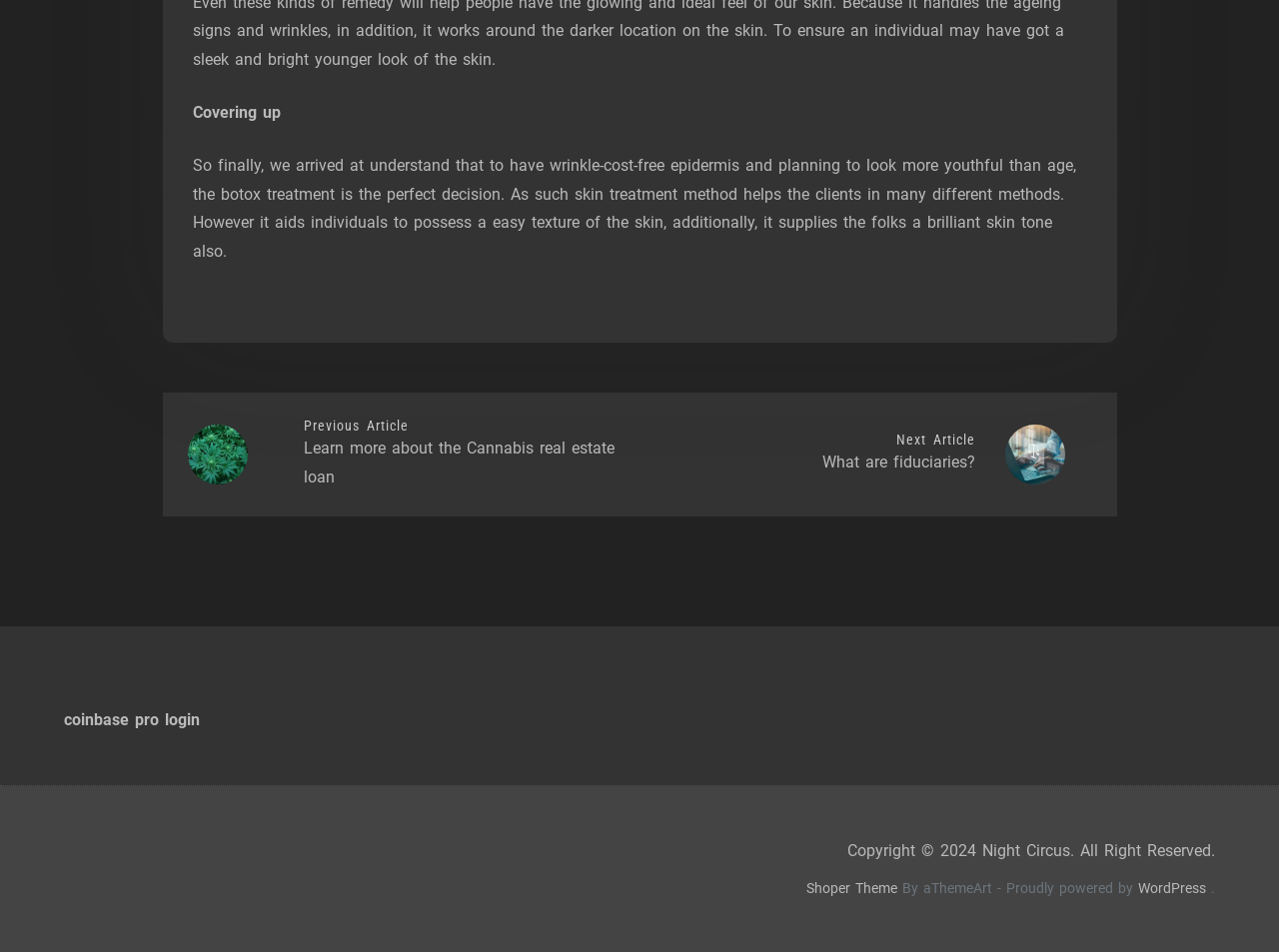What is the theme of the website?
Answer the question with a single word or phrase by looking at the picture.

Night Circus